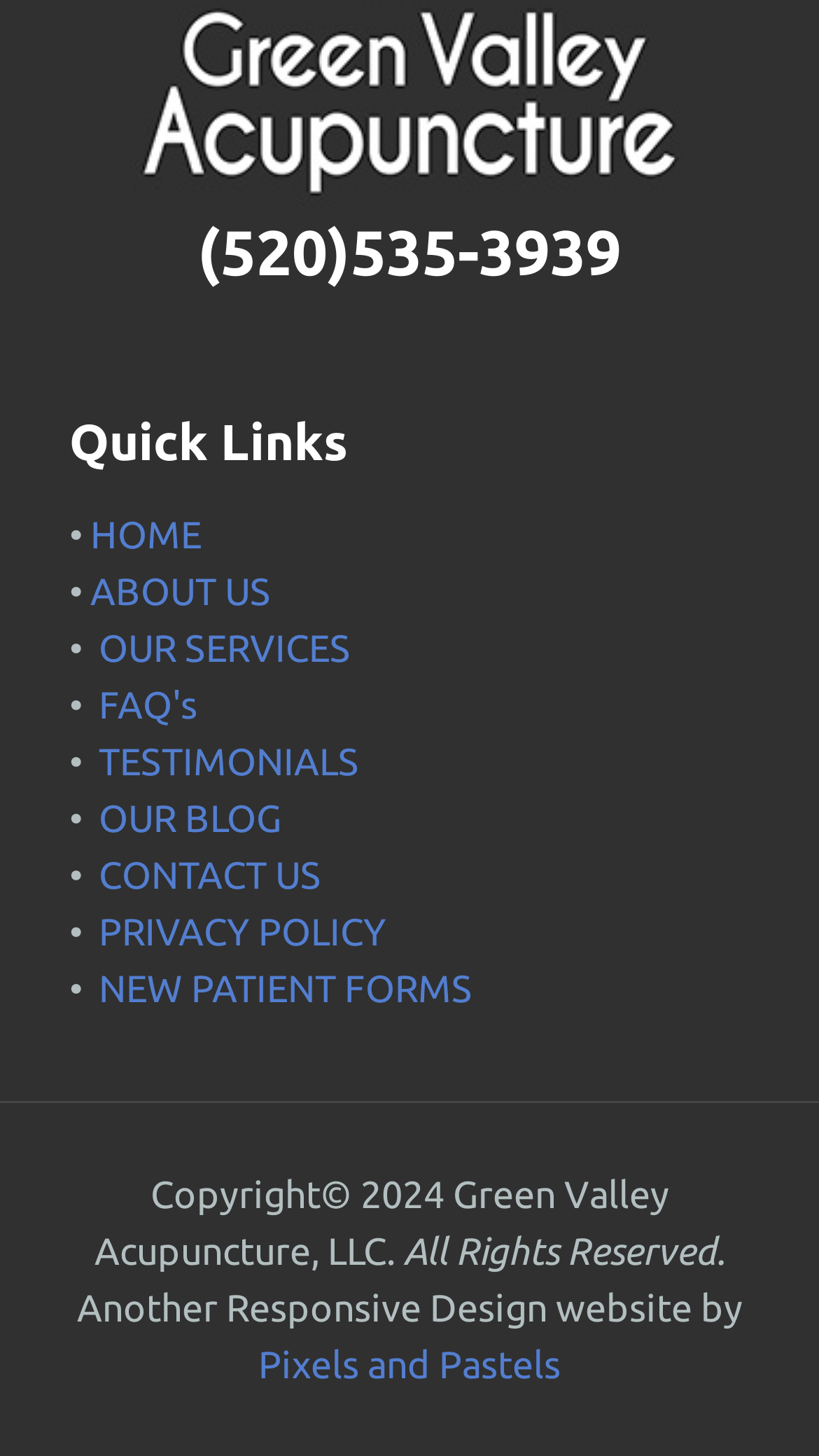What is the phone number displayed on the webpage?
Give a one-word or short-phrase answer derived from the screenshot.

(520)535-3939